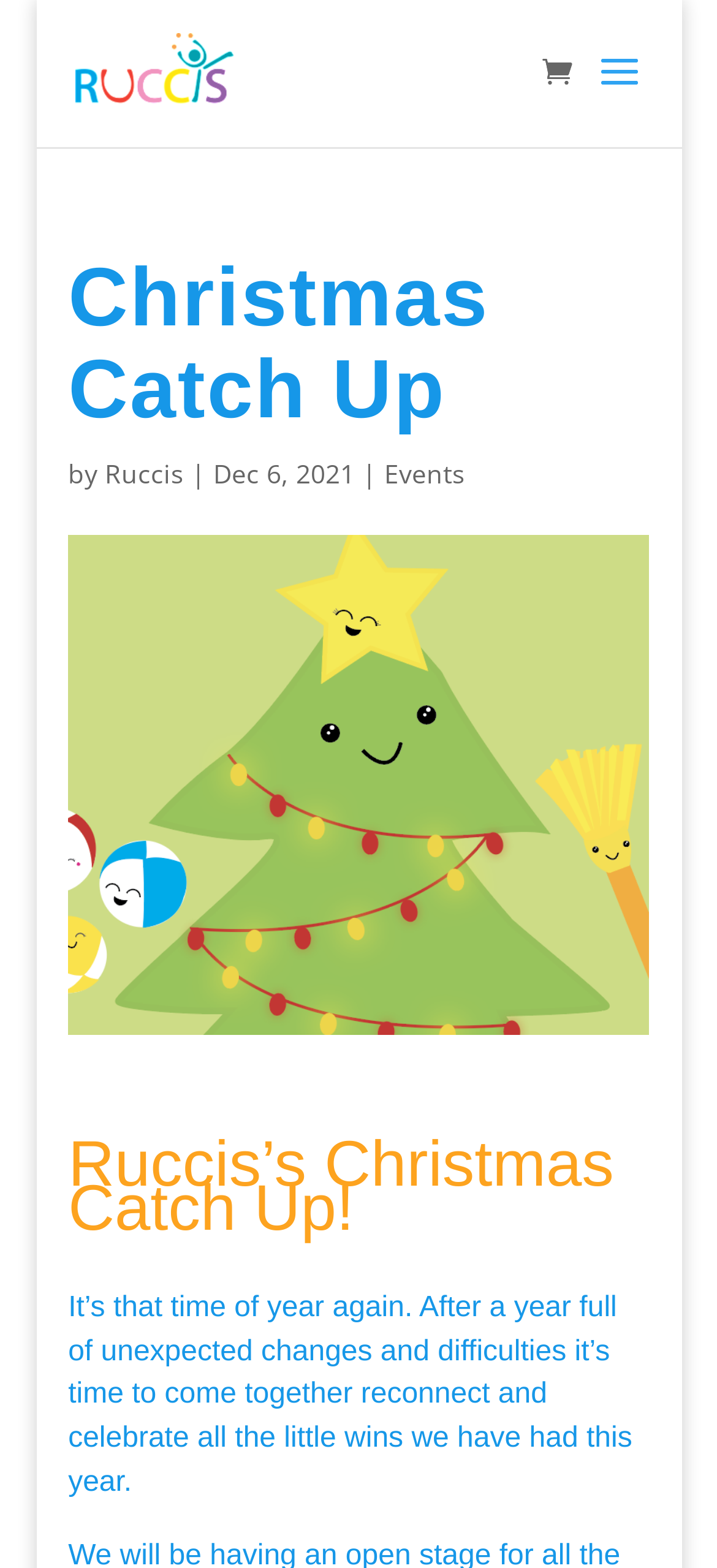How many images are on the webpage?
Refer to the image and provide a concise answer in one word or phrase.

2